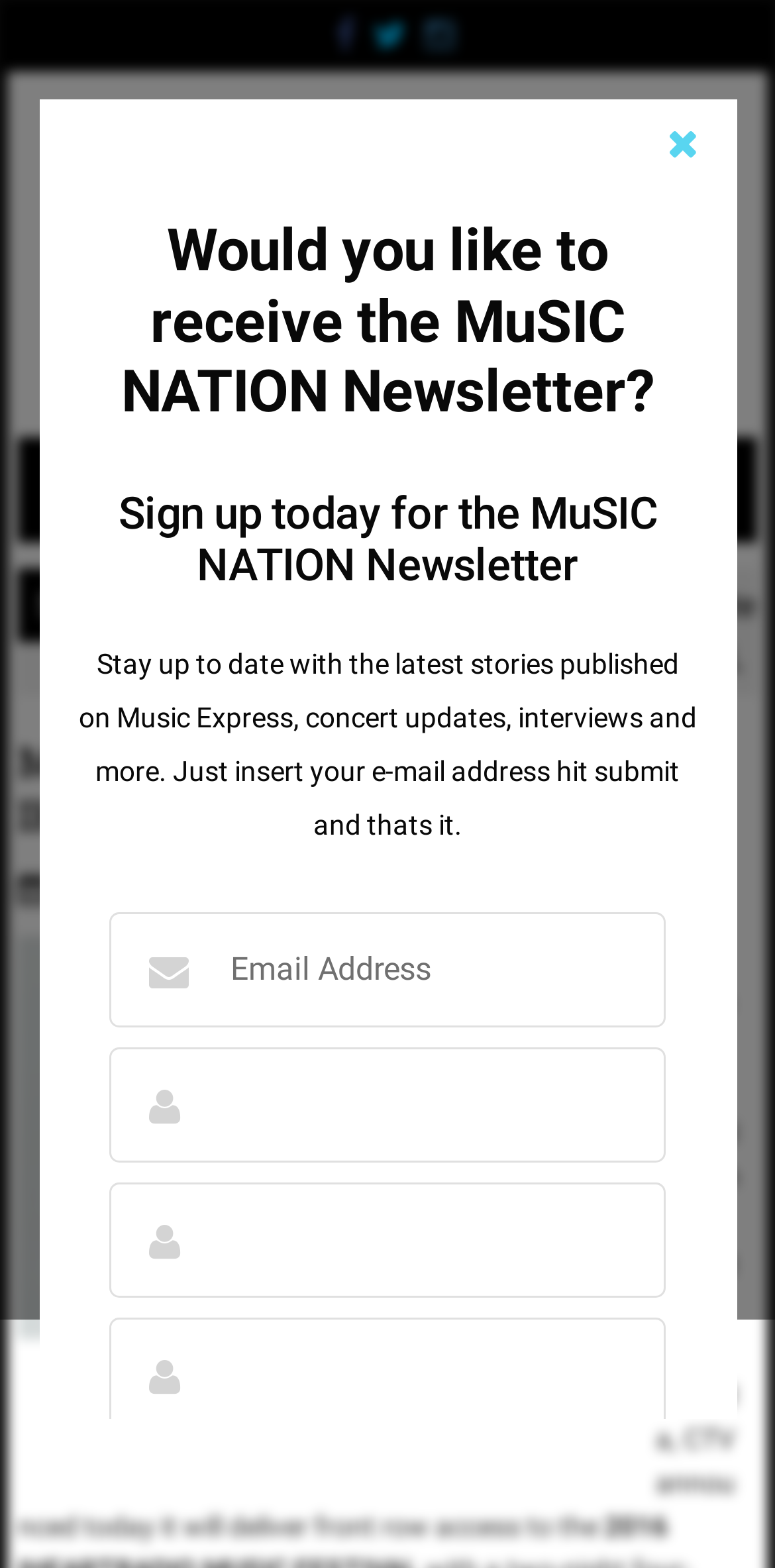Identify the bounding box coordinates for the UI element described as follows: "alt="The Music Express 2023"". Ensure the coordinates are four float numbers between 0 and 1, formatted as [left, top, right, bottom].

[0.128, 0.065, 0.872, 0.252]